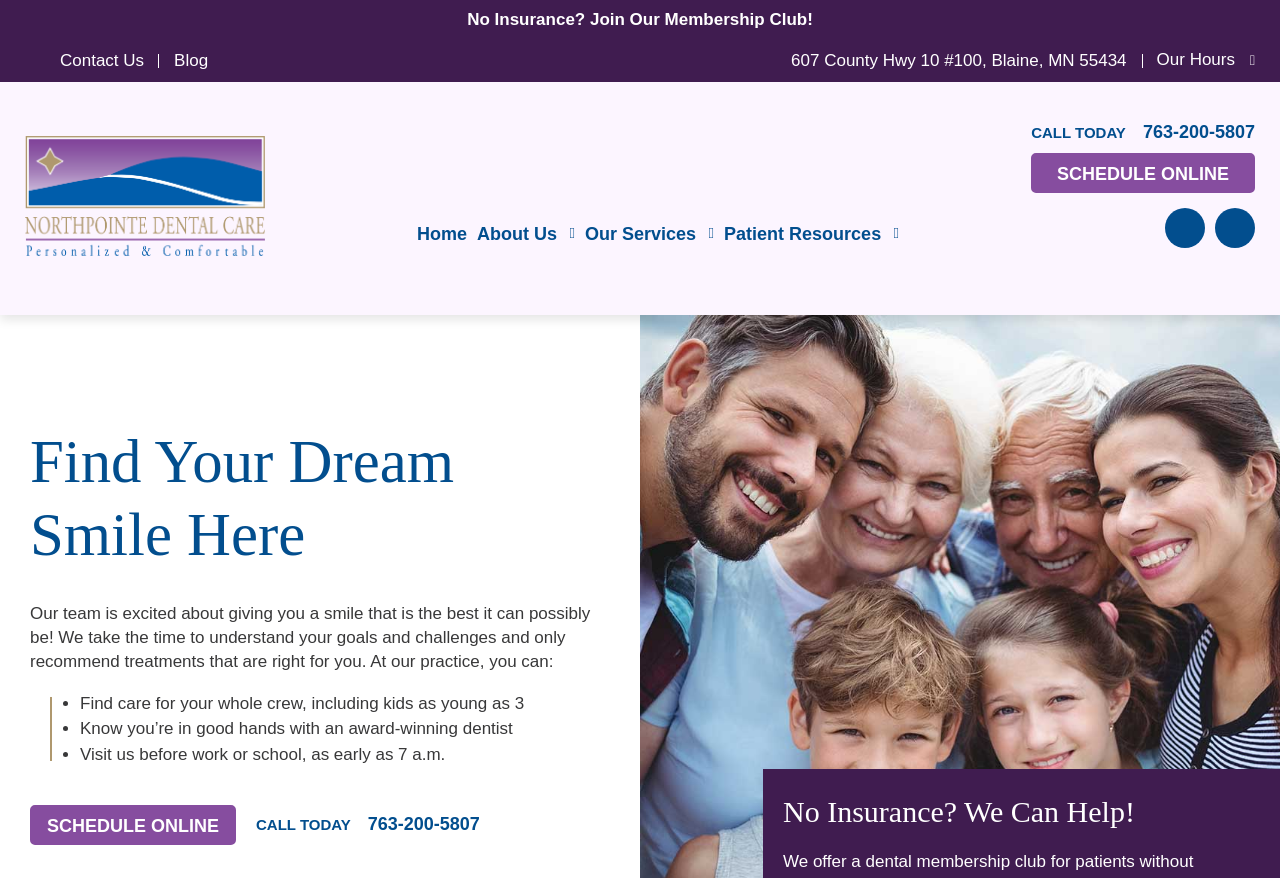What is the phone number to call for an appointment?
Answer with a single word or phrase by referring to the visual content.

763-200-5807